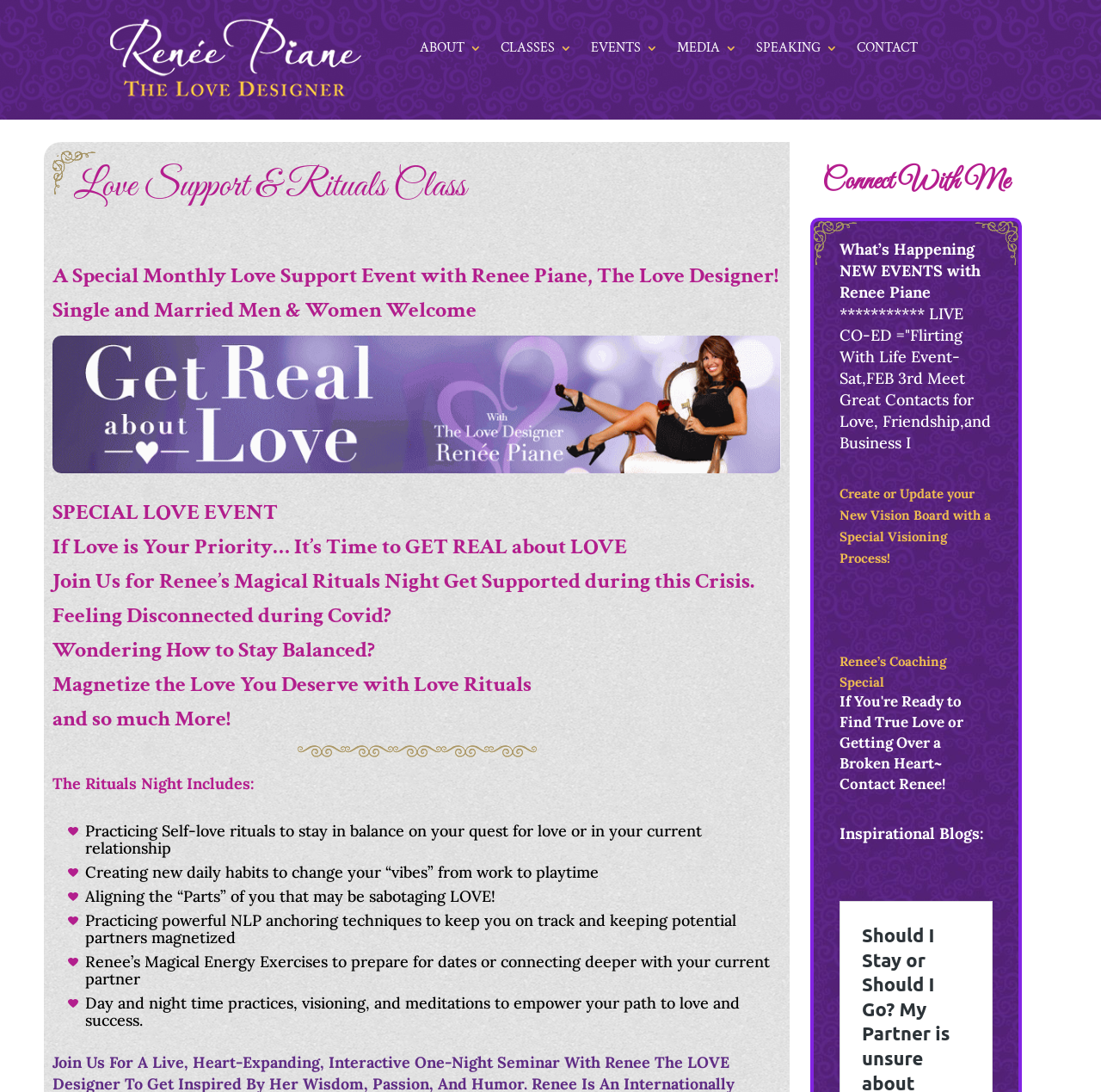Answer the question in one word or a short phrase:
What is the name of the class?

Love Support & Rituals Class